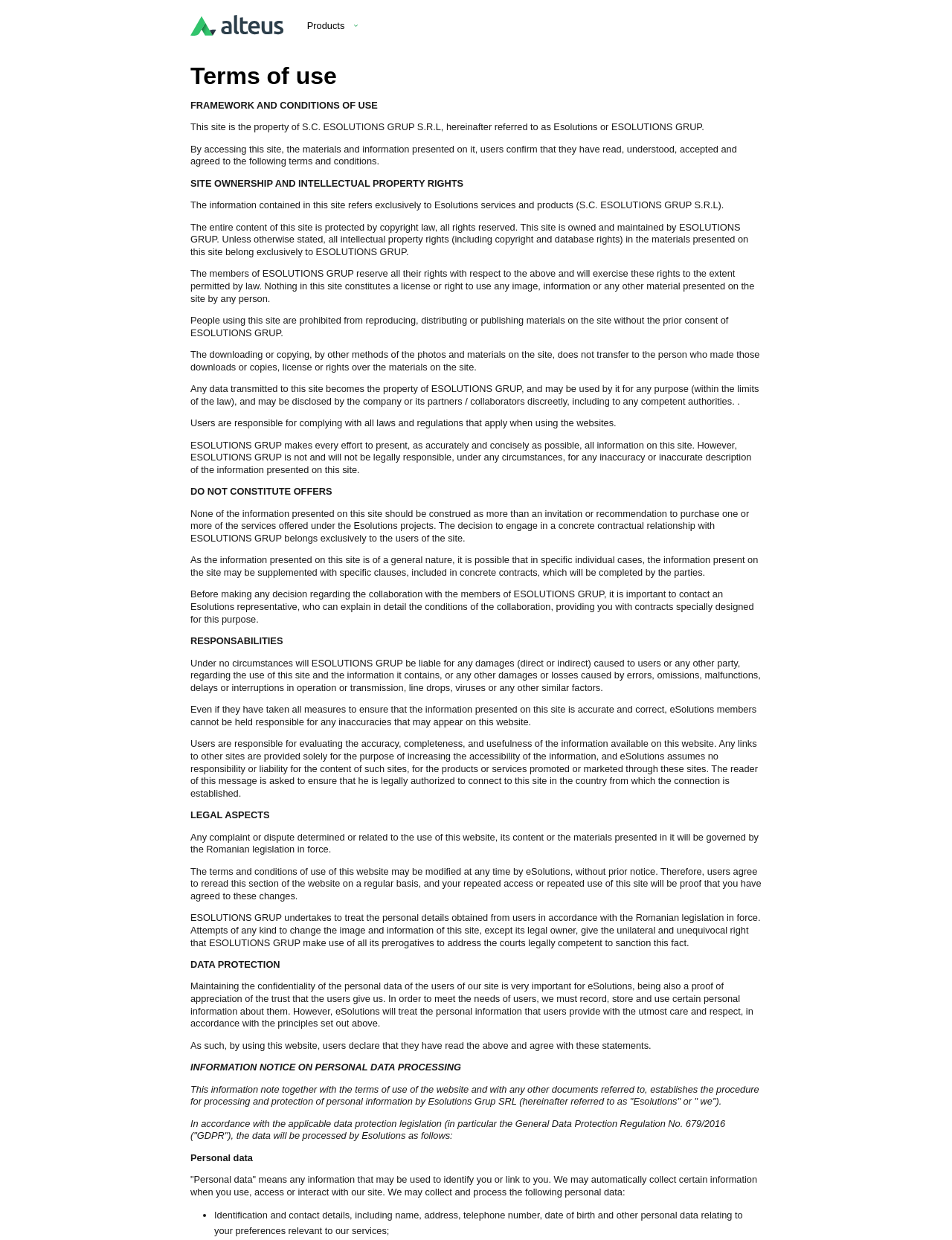What is the purpose of the Ispir link?
Based on the image content, provide your answer in one word or a short phrase.

Price Automation